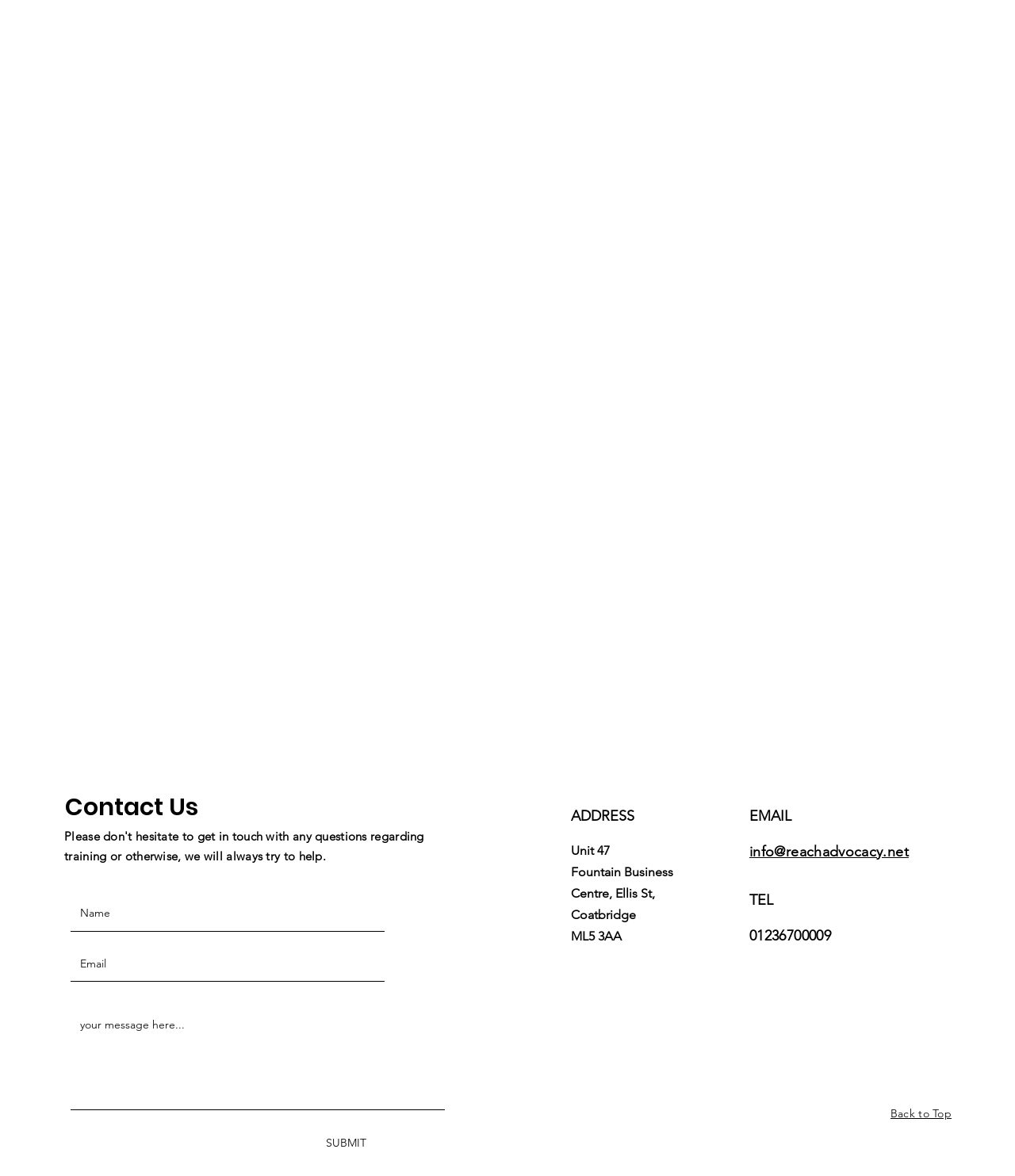Pinpoint the bounding box coordinates of the clickable element to carry out the following instruction: "Click the 'SUBMIT' button."

[0.318, 0.957, 0.361, 0.988]